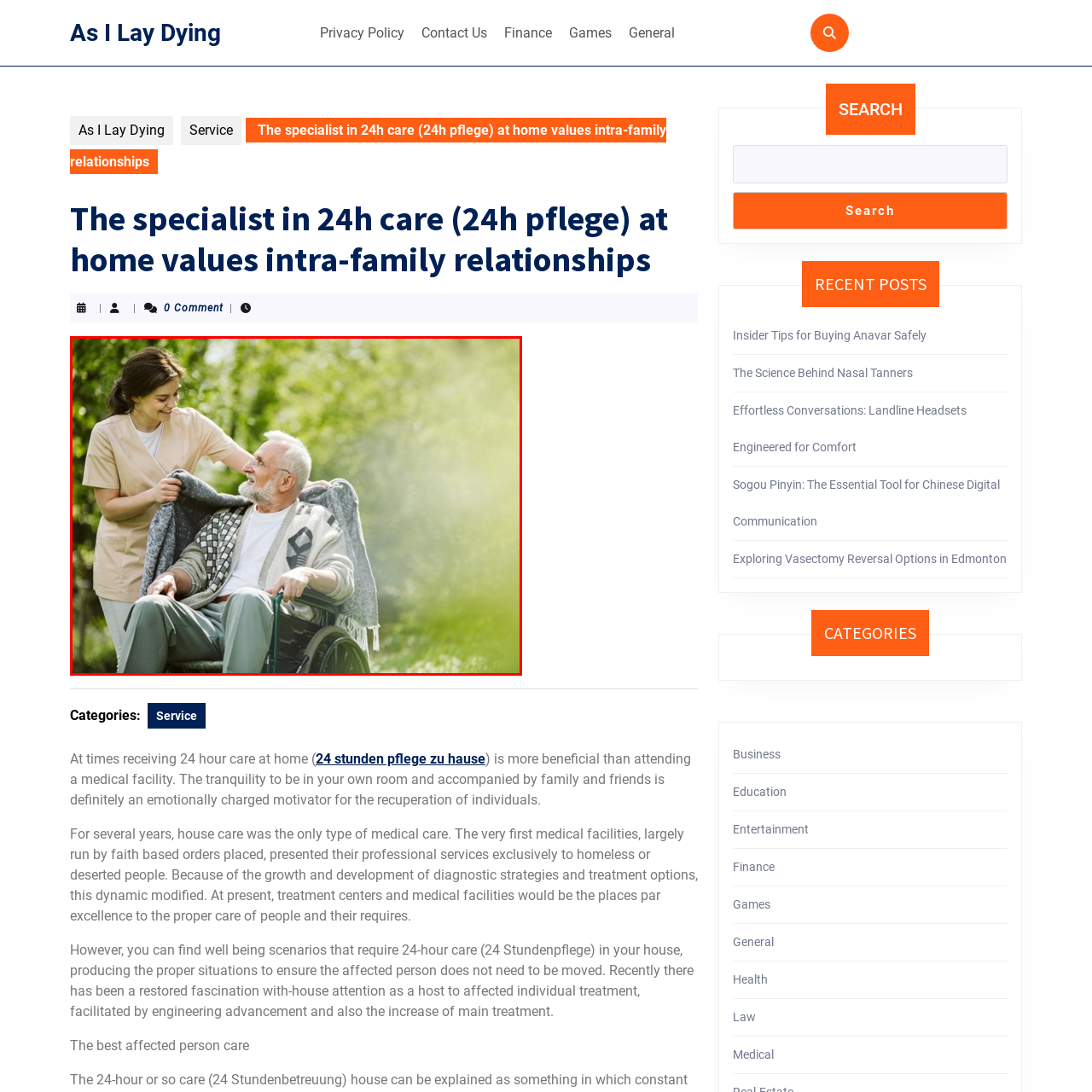What is the mood of the elderly man?
Examine the image within the red bounding box and give a comprehensive response.

The elderly man beams back with contentment, indicating that he is feeling happy and satisfied in the presence of the caregiver, which is a testament to the compassionate home care being provided.